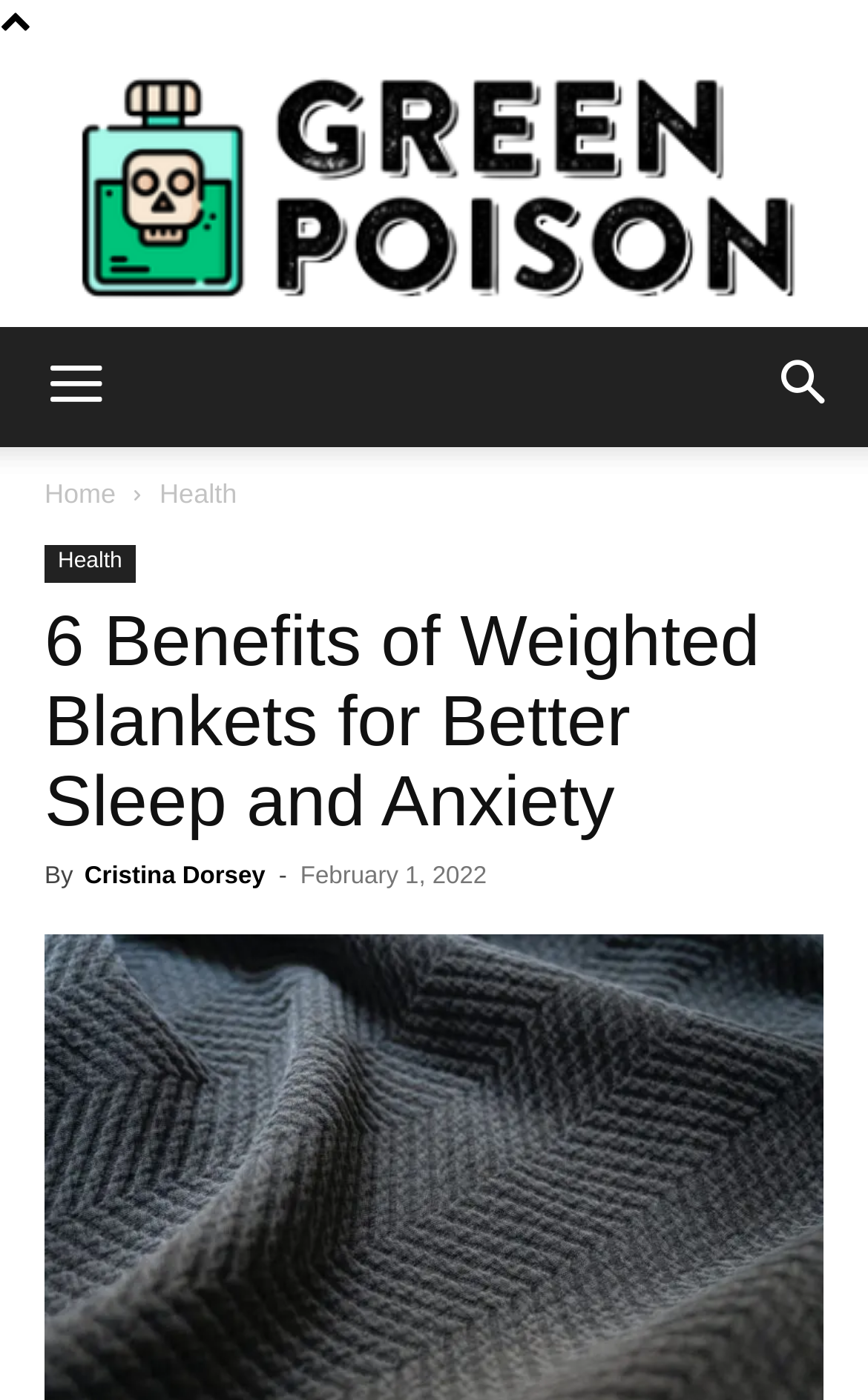What is the logo of the website?
Please provide a detailed and thorough answer to the question.

The logo of the website is 'Green Poison' which is an image located at the top left corner of the webpage, with a bounding box coordinate of [0.054, 0.033, 0.946, 0.234].